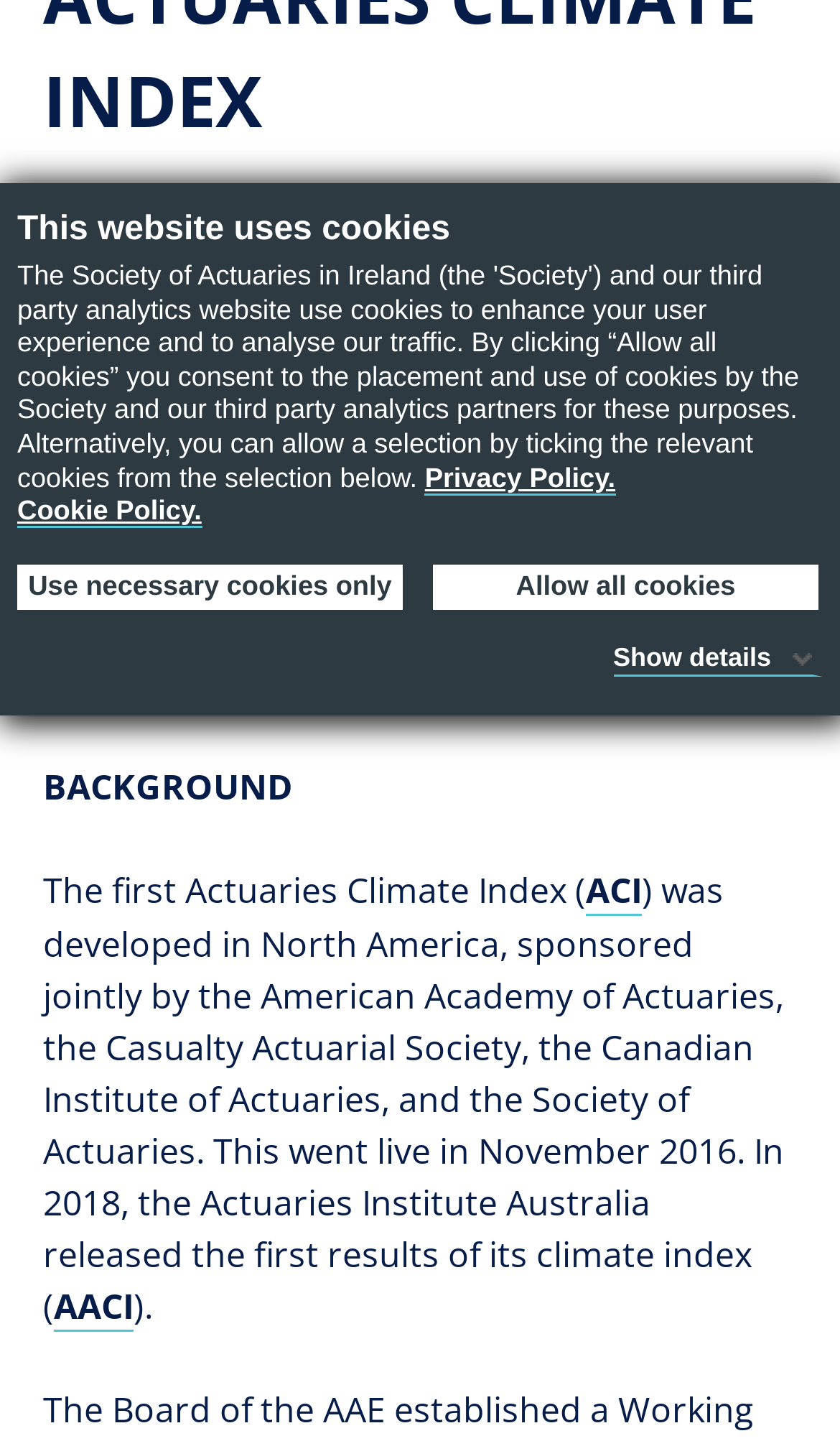For the given element description Dogs, determine the bounding box coordinates of the UI element. The coordinates should follow the format (top-left x, top-left y, bottom-right x, bottom-right y) and be within the range of 0 to 1.

None